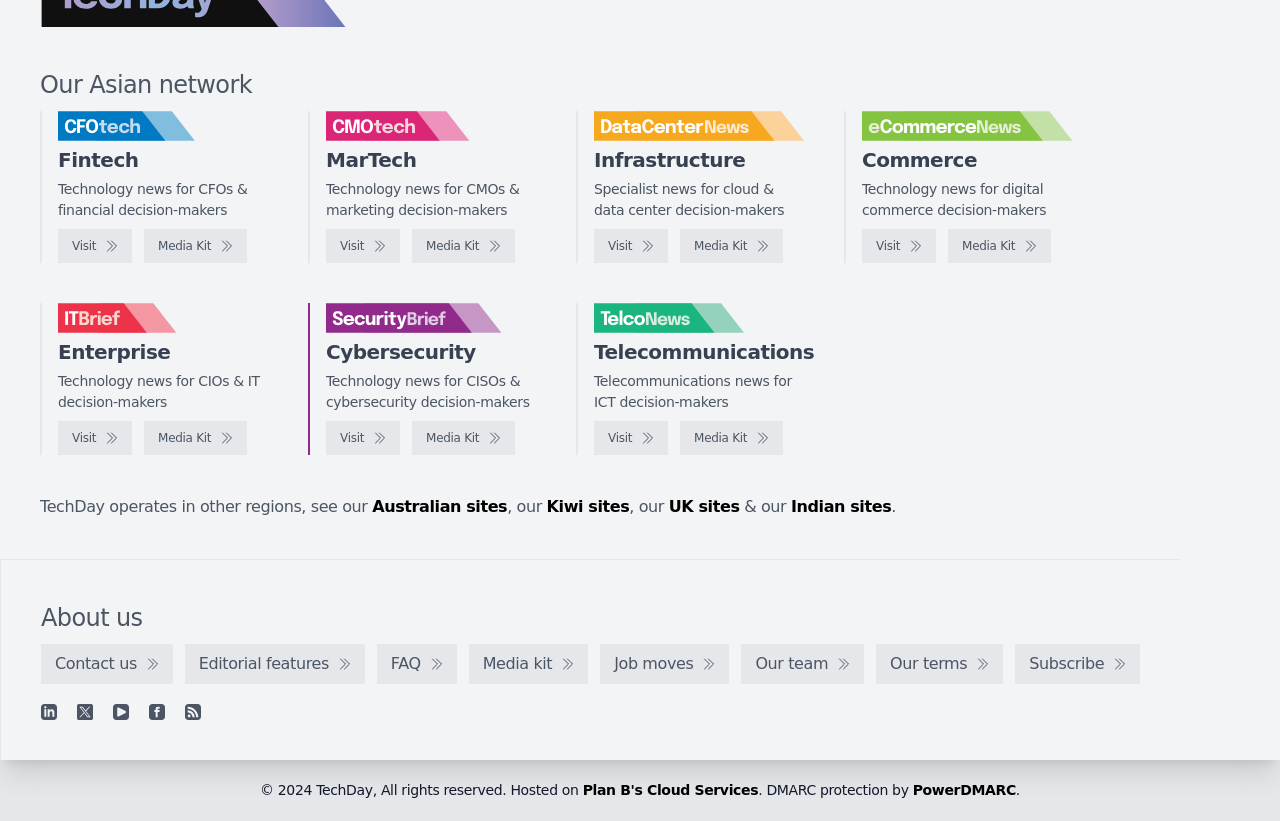Locate the bounding box coordinates of the area that needs to be clicked to fulfill the following instruction: "View Media Kit of CMOtech". The coordinates should be in the format of four float numbers between 0 and 1, namely [left, top, right, bottom].

[0.322, 0.279, 0.402, 0.32]